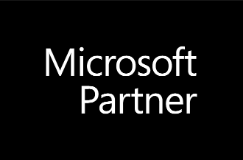Describe every aspect of the image in depth.

The image features the phrase "Microsoft Partner" prominently displayed in bold white text against a black background. This branding signifies professional collaboration and expertise in Microsoft technologies. The designation reflects the commitment of the Mibusoft team, which specializes in designing, deploying, and delivering Microsoft Dynamics Business Central 365 solutions. This partnership highlights Mibusoft’s dedication to providing high-quality services and knowledgeable support to enhance clients' Microsoft-based solutions for their business needs.